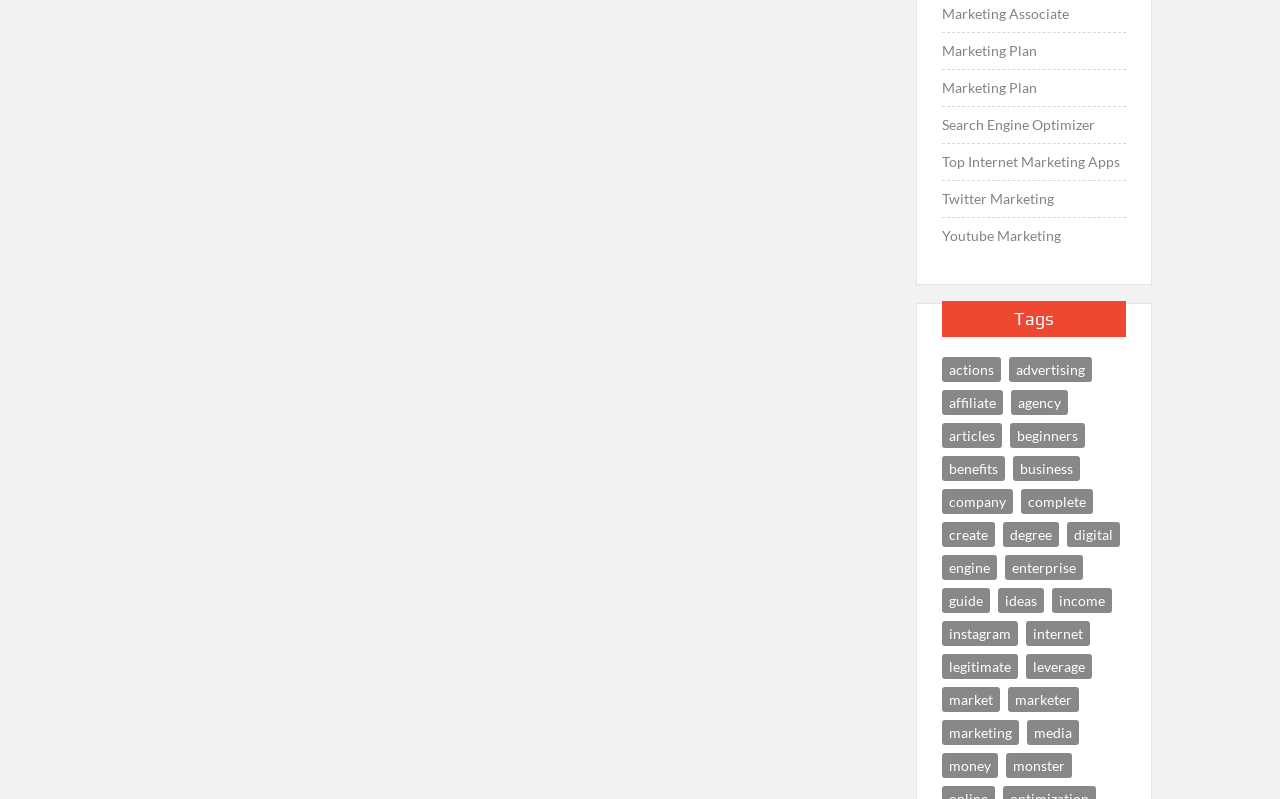Use a single word or phrase to answer this question: 
What is the most popular marketing topic?

Marketing